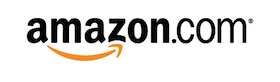Use a single word or phrase to answer the question:
What is the benefit of shopping via their link?

Contribute to the school's initiatives